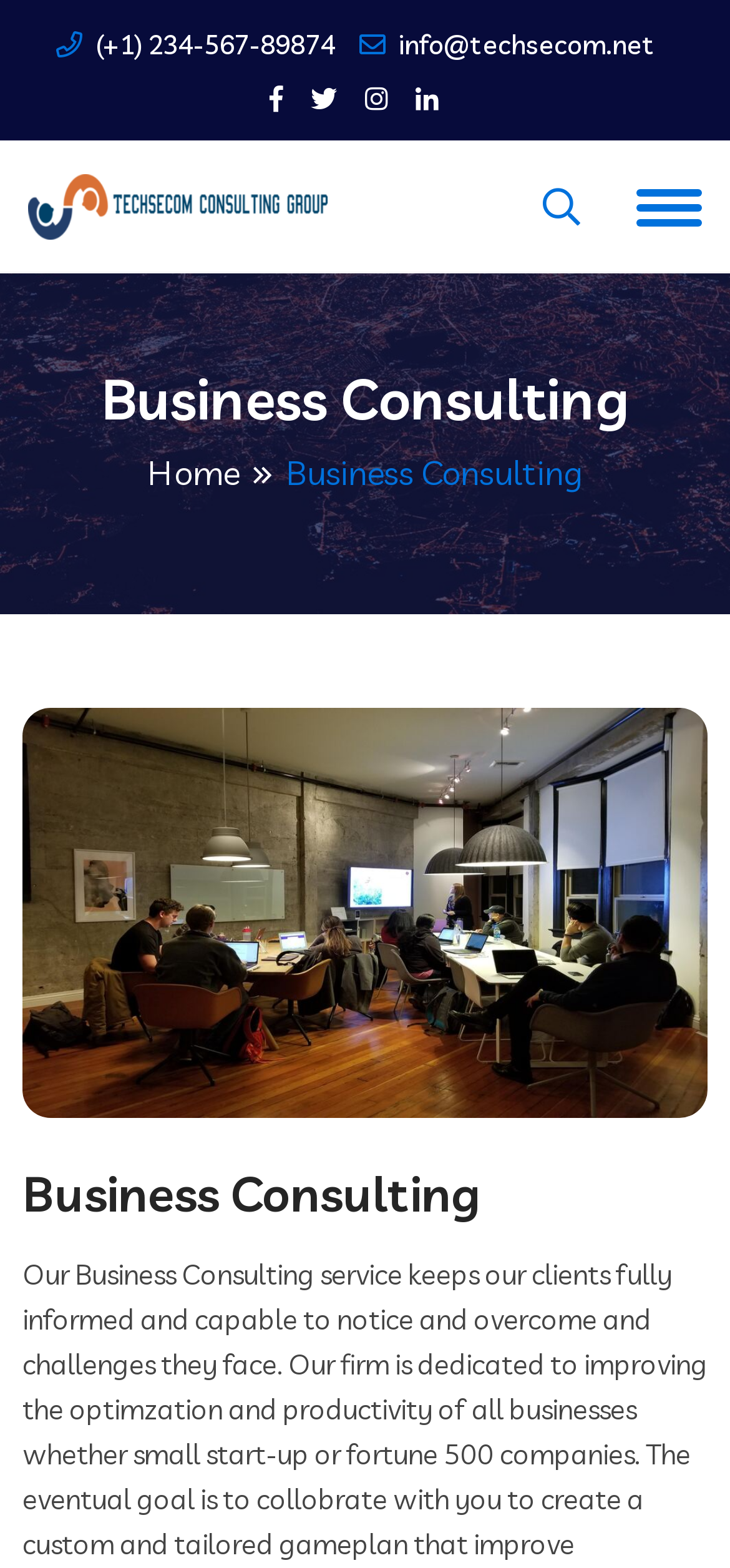Illustrate the webpage thoroughly, mentioning all important details.

The webpage is for Techsecom - Consulting Group LLC, a consulting group. At the top left, there is a logo image with a link. To the right of the logo, there are several social media links, including phone, email, and four other icons. 

Below the logo and social media links, there is a heading that reads "Business Consulting". 

Further down, there is a navigation link to "Home" located near the top left. 

The main content of the page is an image that spans almost the entire width of the page, located below the navigation link. 

Finally, there is another heading that reads "Business Consulting" at the bottom of the page, above a link at the bottom right corner of the page.